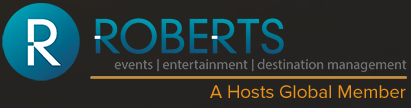Provide an extensive narrative of what is shown in the image.

The image features the logo of Roberts Event Group, a company specializing in event planning, entertainment, and destination management. The logo prominently displays the name "ROBERTS" in bold blue letters, accompanied by the tagline "events | entertainment | destination management" in a lighter hue. The design is complemented by a circular emblem featuring the letter "R" in a stylish font, emphasizing the brand's identity. Below the logo, the phrase "A Hosts Global Member" highlights the company's affiliation with a larger network, suggesting credibility and a broad reach in the event management industry. The overall aesthetic conveys professionalism and a modern approach to hospitality and event services.